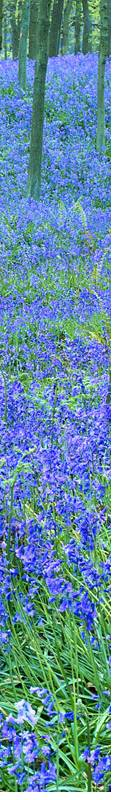What type of trees are in the background?
Could you answer the question in a detailed manner, providing as much information as possible?

The caption describes the trees in the background as 'tall, slender trees', which suggests that they are not specified as a particular type, but rather characterized by their physical appearance.